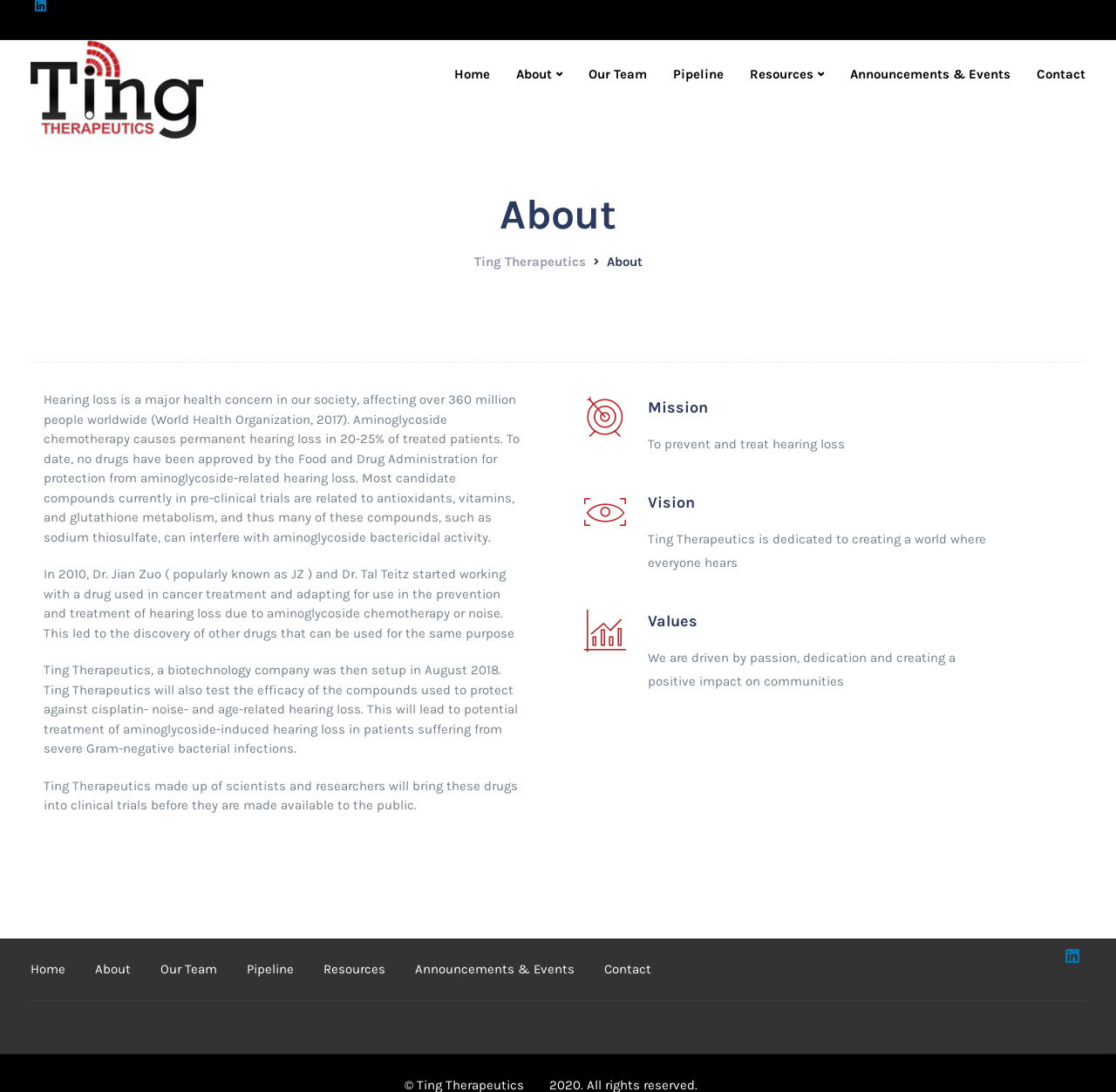Please locate the bounding box coordinates of the element that should be clicked to achieve the given instruction: "Go to the About page".

[0.451, 0.037, 0.516, 0.1]